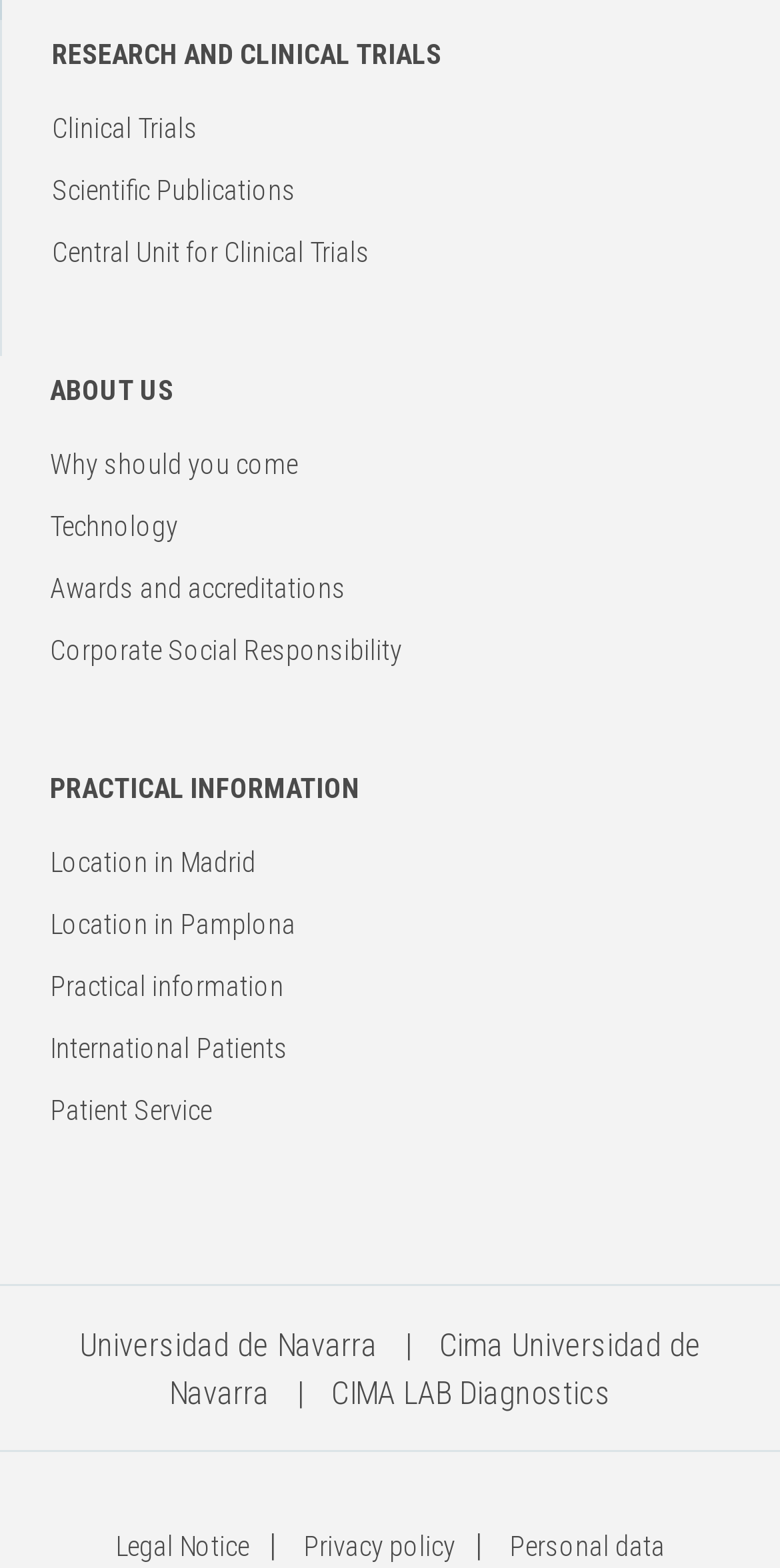Predict the bounding box for the UI component with the following description: "About Crane Composites".

None